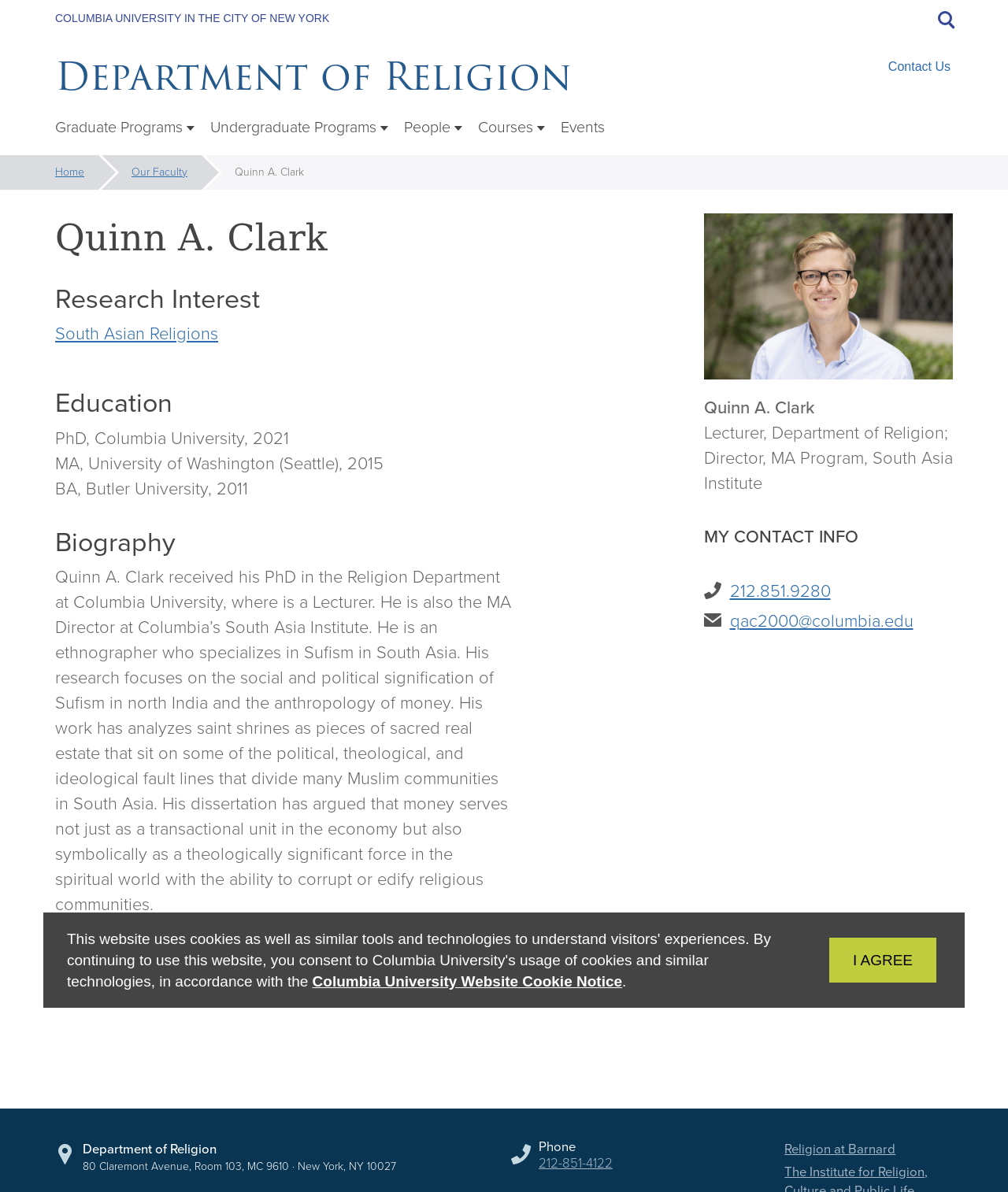Extract the heading text from the webpage.

Quinn A. Clark